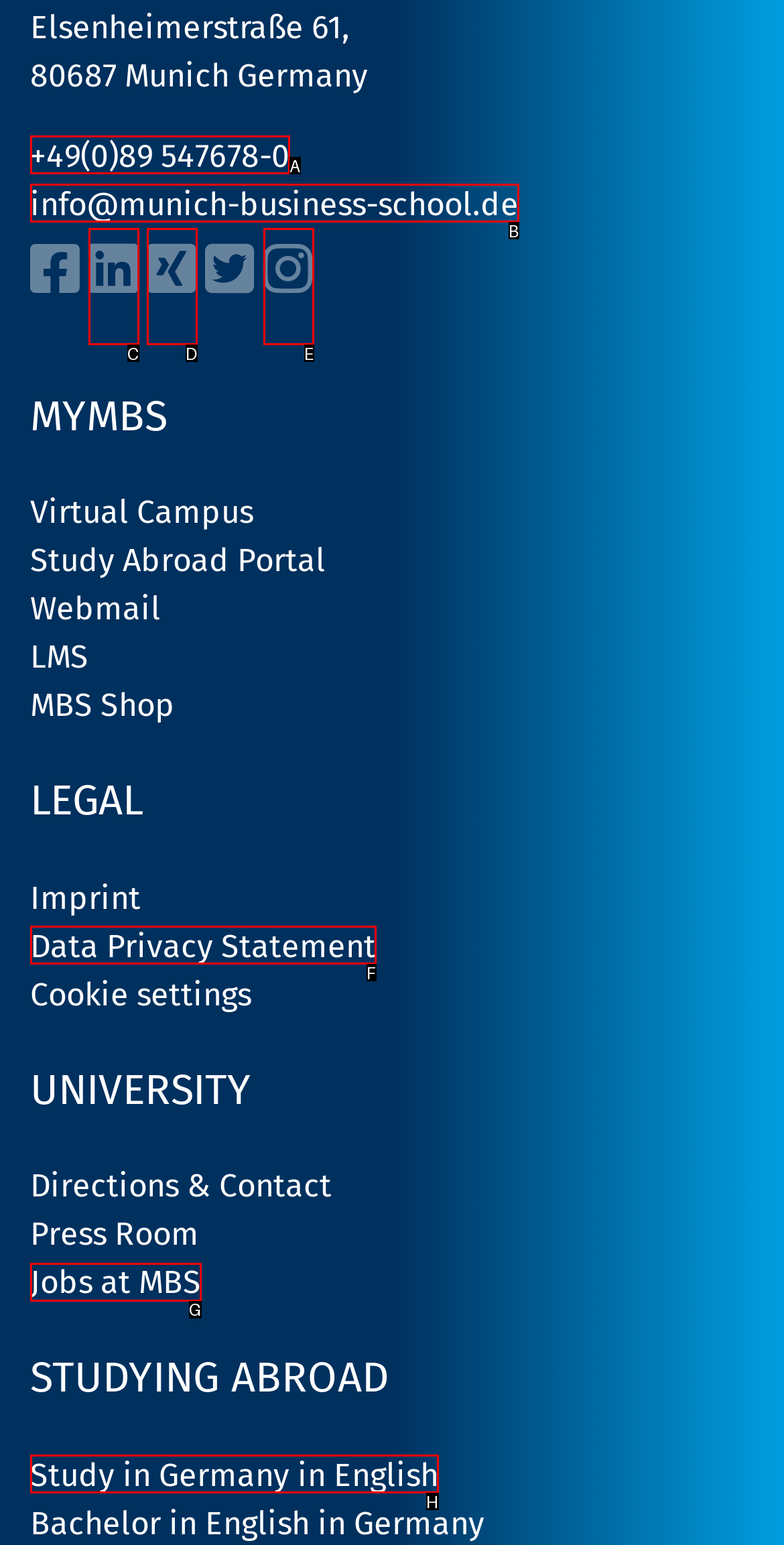What letter corresponds to the UI element described here: Jobs at MBS
Reply with the letter from the options provided.

G